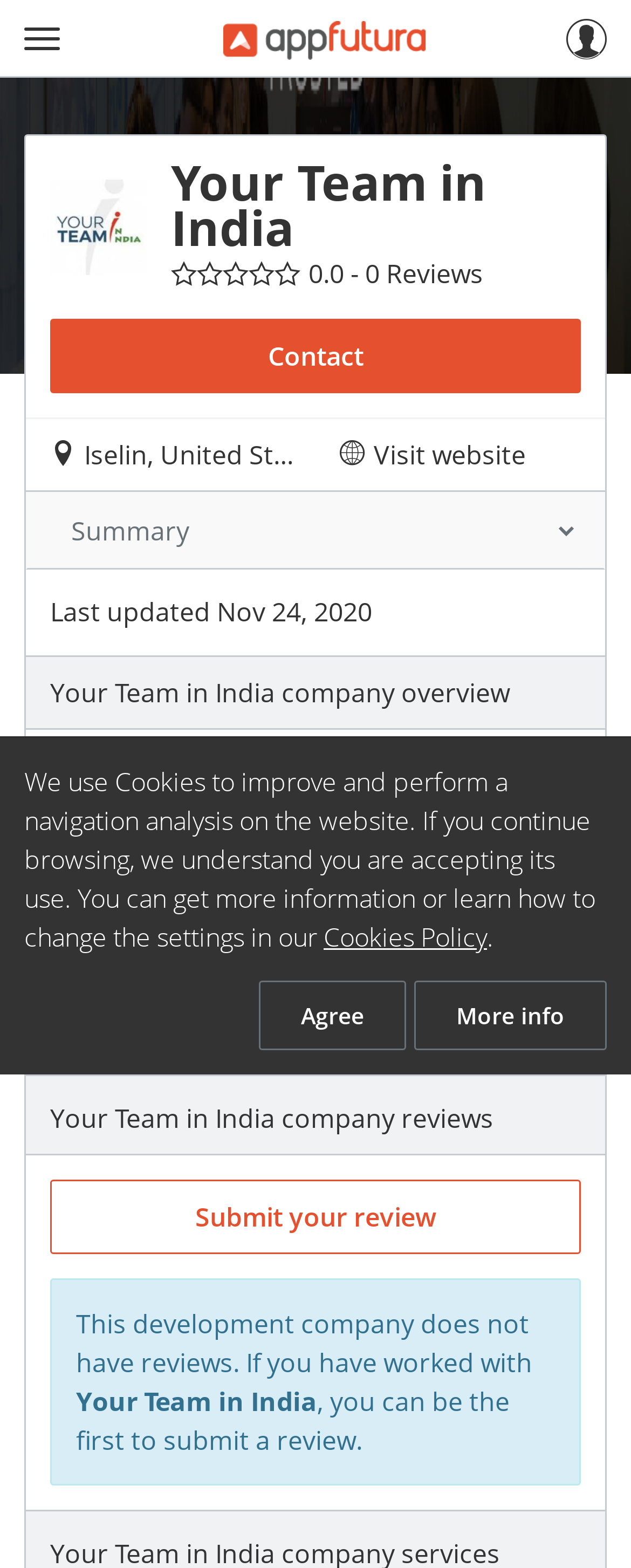Please identify the bounding box coordinates of the clickable area that will fulfill the following instruction: "Submit a review". The coordinates should be in the format of four float numbers between 0 and 1, i.e., [left, top, right, bottom].

[0.079, 0.752, 0.921, 0.8]